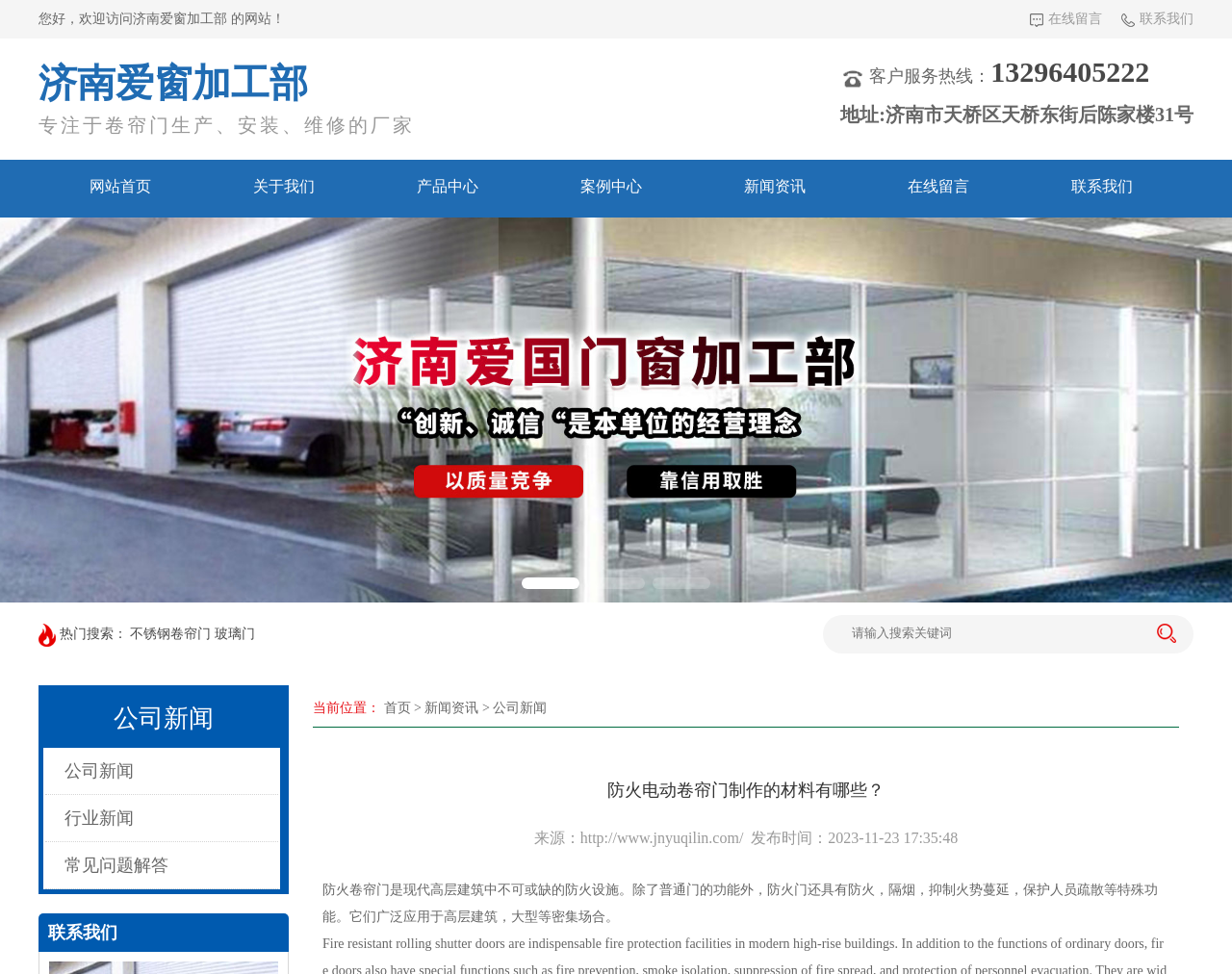Kindly respond to the following question with a single word or a brief phrase: 
What is the current location of the webpage?

公司新闻